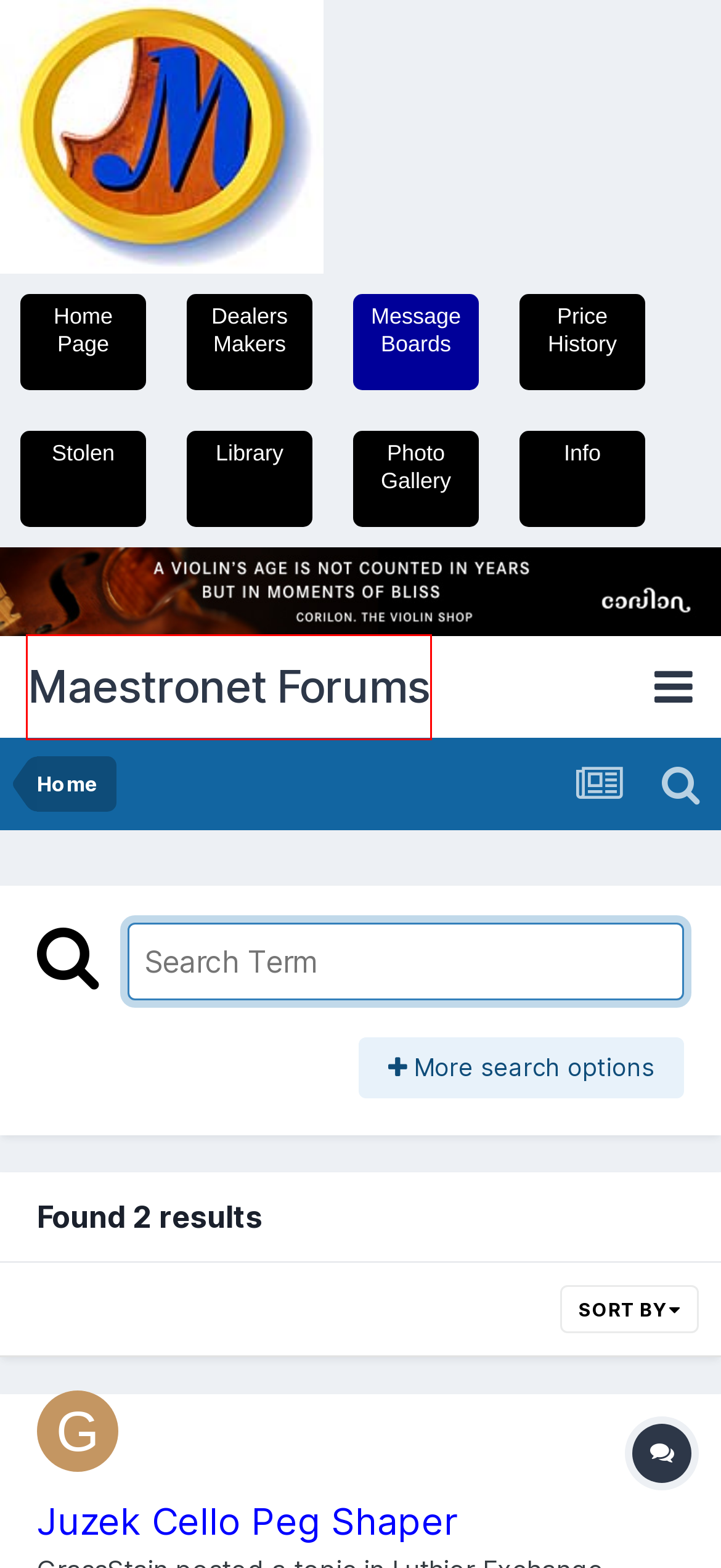A screenshot of a webpage is provided, featuring a red bounding box around a specific UI element. Identify the webpage description that most accurately reflects the new webpage after interacting with the selected element. Here are the candidates:
A. Showing results for tags 'Adjustments/stolen'. - Maestronet Forums
B. Showing results for tags 'Adjustments/history'. - Maestronet Forums
C. Showing results for tags 'Adjustments/index.cfm'. - Maestronet Forums
D. Forums - Maestronet Forums
E. GrassStain - Maestronet Forums
F. Showing results for tags 'Adjustments/forum'. - Maestronet Forums
G. Showing results for tags 'Adjustments/m_library'. - Maestronet Forums
H. Showing results for tags 'Adjustments/dealers'. - Maestronet Forums

D